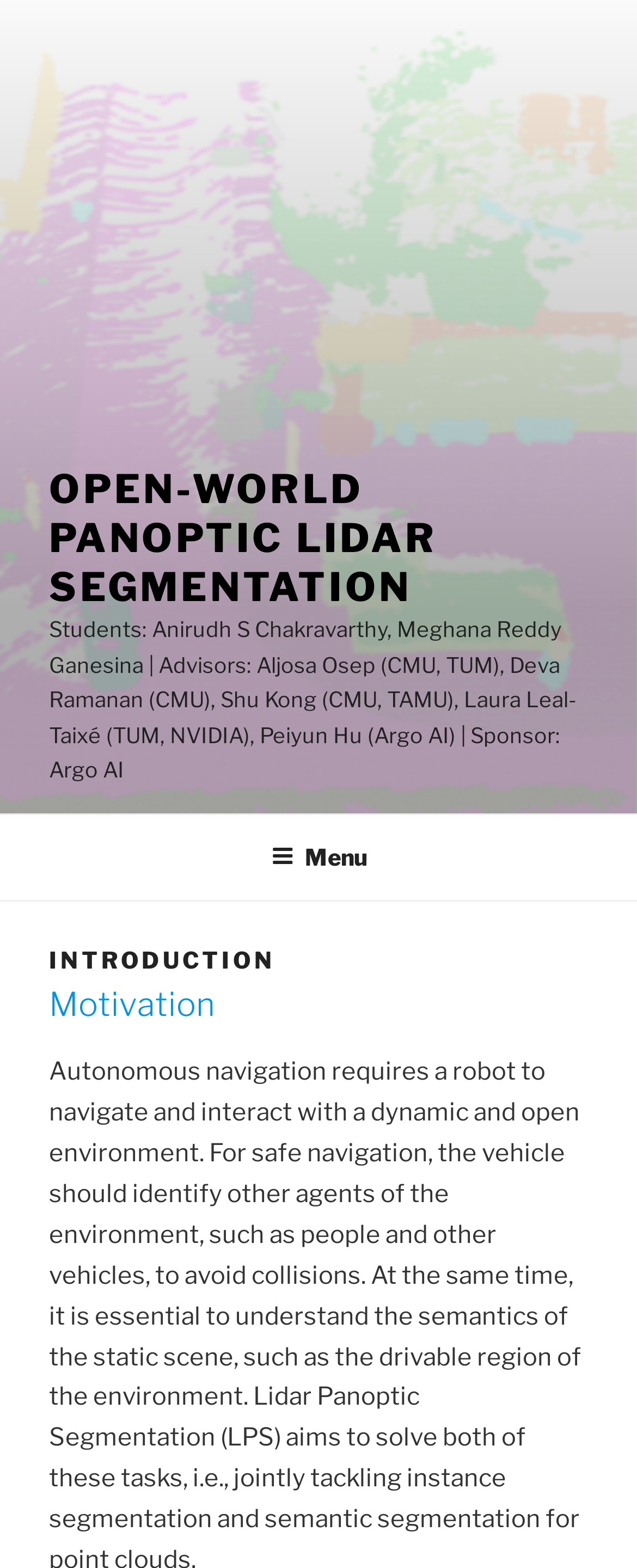Carefully examine the image and provide an in-depth answer to the question: How many advisors are involved in the project?

I found the number of advisors by looking at the StaticText element that lists the advisors' names, 'Aljosa Osep (CMU, TUM), Deva Ramanan (CMU), Shu Kong (CMU, TAMU), Laura Leal-Taixé (TUM, NVIDIA), Peiyun Hu (Argo AI)', which indicates that there are four advisors involved in the project.